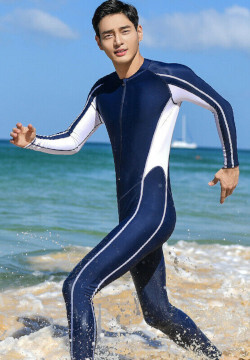Refer to the image and provide an in-depth answer to the question: 
What is the color of the stingersuit?

The stingersuit has a combination of dark blue and white panels, which provides a stylish and fashionable look while also serving its functional purpose.